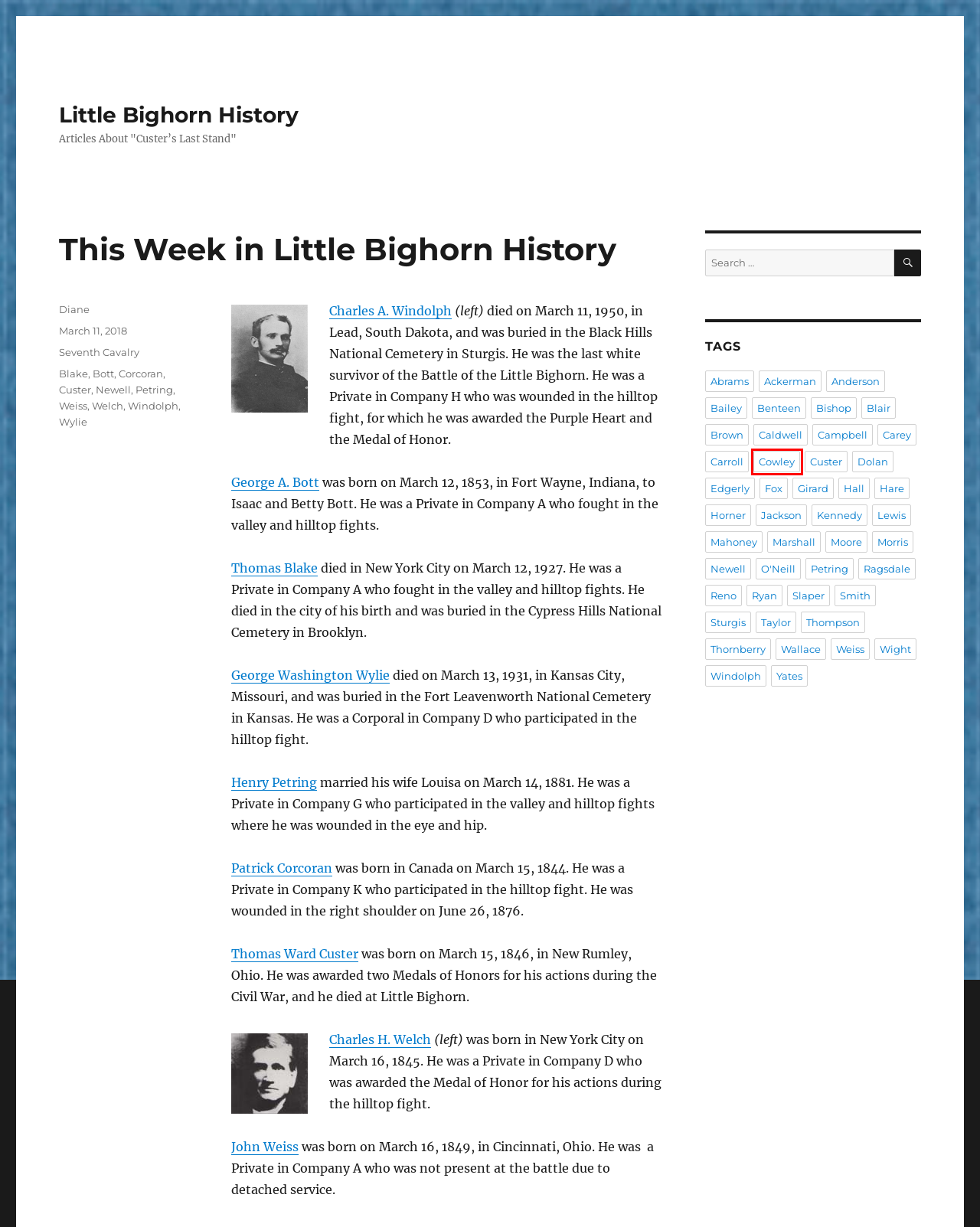Observe the screenshot of a webpage with a red bounding box around an element. Identify the webpage description that best fits the new page after the element inside the bounding box is clicked. The candidates are:
A. Taylor – Little Bighorn History
B. Seventh Cavalry - Surnames Beginning with W
C. Cowley – Little Bighorn History
D. Reno – Little Bighorn History
E. Windolph – Little Bighorn History
F. Smith – Little Bighorn History
G. Abrams – Little Bighorn History
H. Sturgis – Little Bighorn History

C